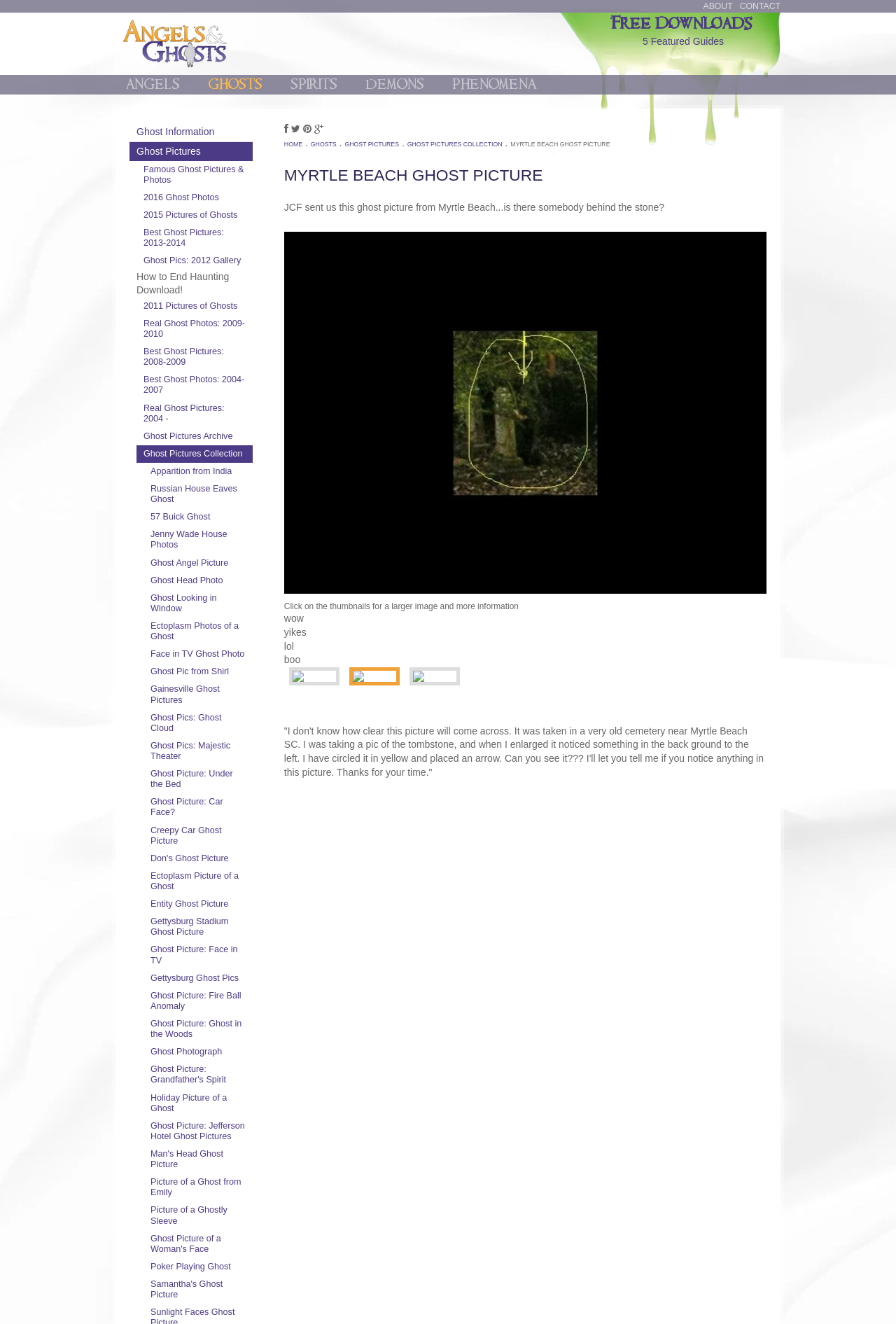Given the content of the image, can you provide a detailed answer to the question?
What is the tone of the text description of the ghost picture?

The tone of the text description of the ghost picture is inquiring, as the person who took the picture is asking others to look at the picture and tell them if they notice anything unusual in the background.